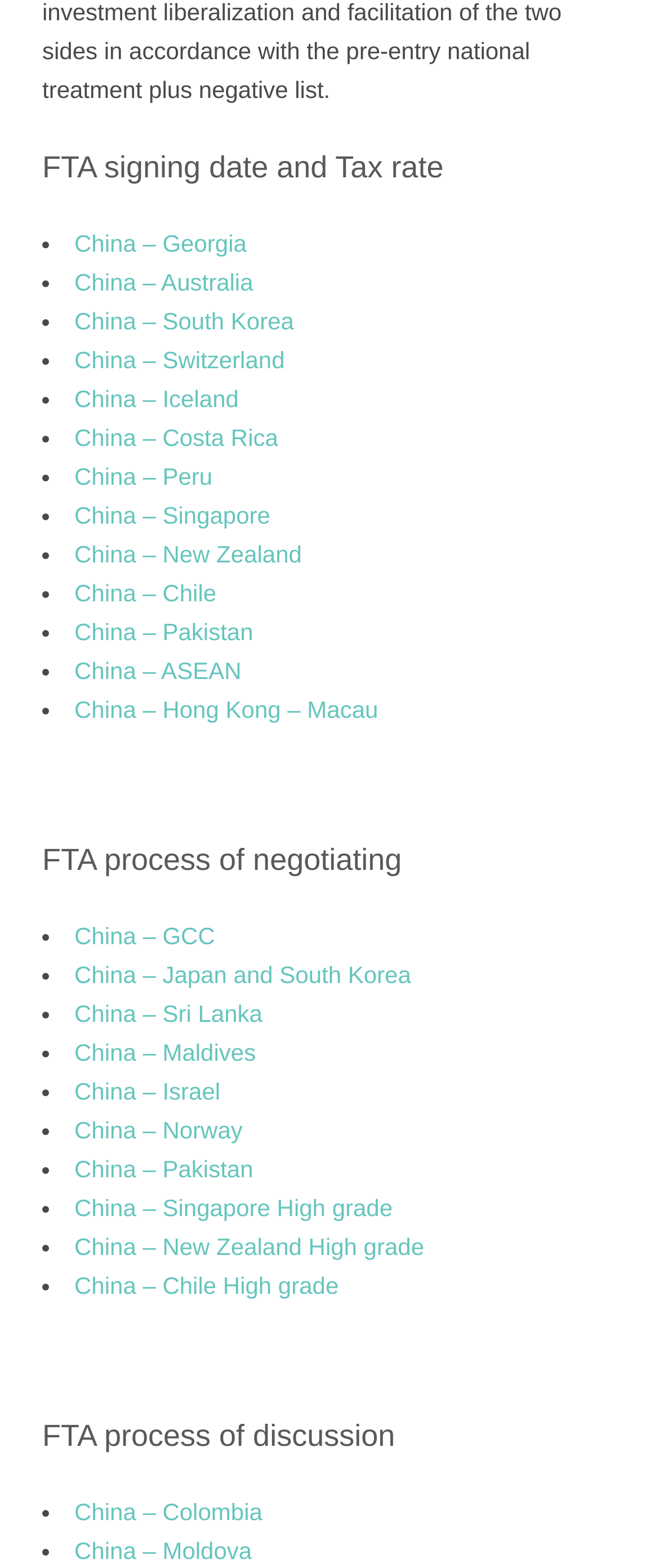Identify the bounding box coordinates for the UI element described as follows: China – South Korea. Use the format (top-left x, top-left y, bottom-right x, bottom-right y) and ensure all values are floating point numbers between 0 and 1.

[0.113, 0.196, 0.446, 0.213]